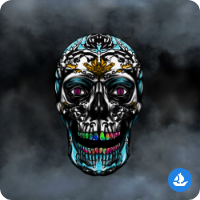With reference to the screenshot, provide a detailed response to the question below:
What is the theme of 'The Crypt' feature?

According to the caption, 'The Crypt' feature of the Vacation Club Communities reflects a theme that combines creativity and mystery, inviting viewers to explore more about this unique community.